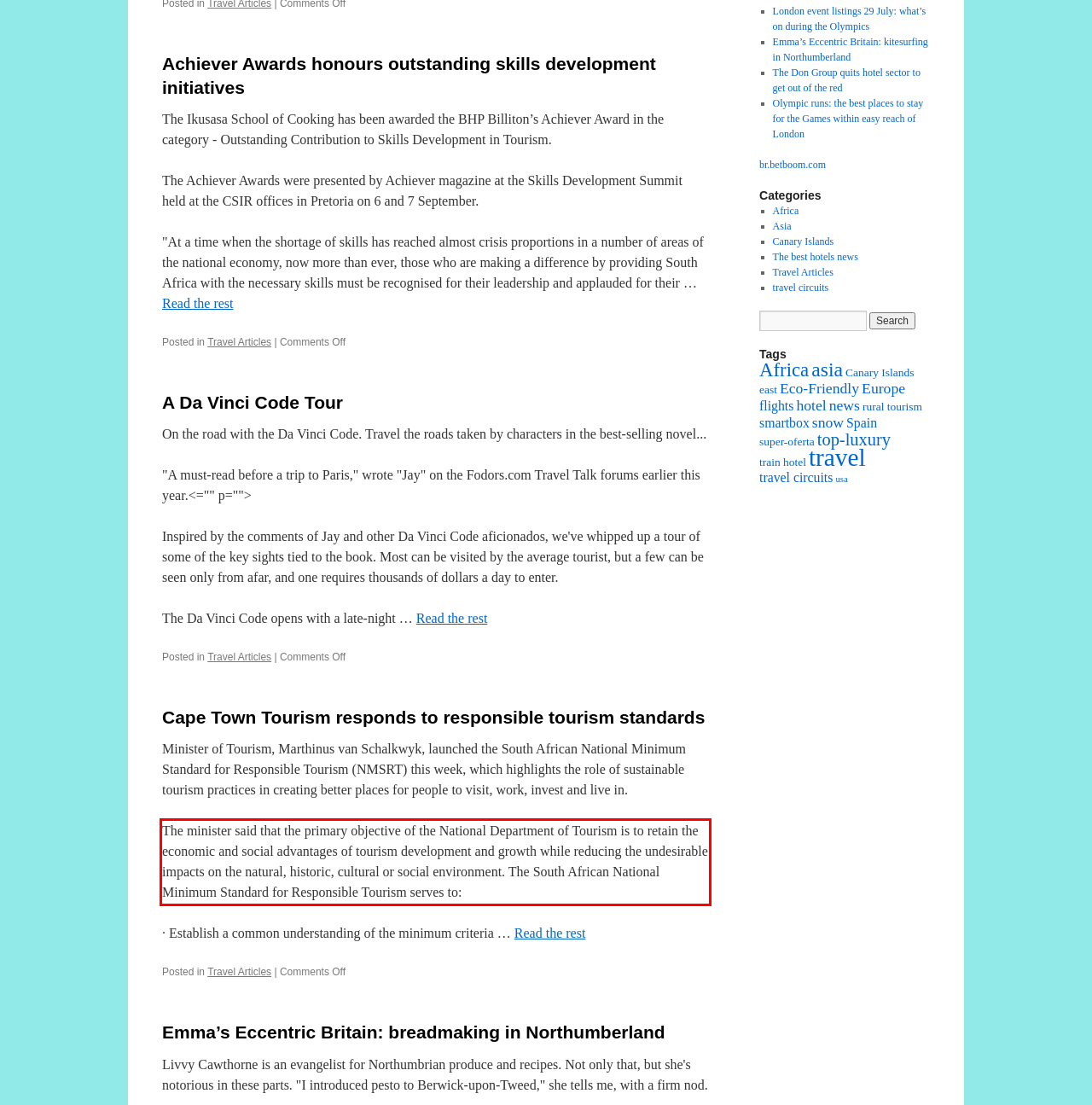Using the webpage screenshot, recognize and capture the text within the red bounding box.

The minister said that the primary objective of the National Department of Tourism is to retain the economic and social advantages of tourism development and growth while reducing the undesirable impacts on the natural, historic, cultural or social environment. The South African National Minimum Standard for Responsible Tourism serves to: